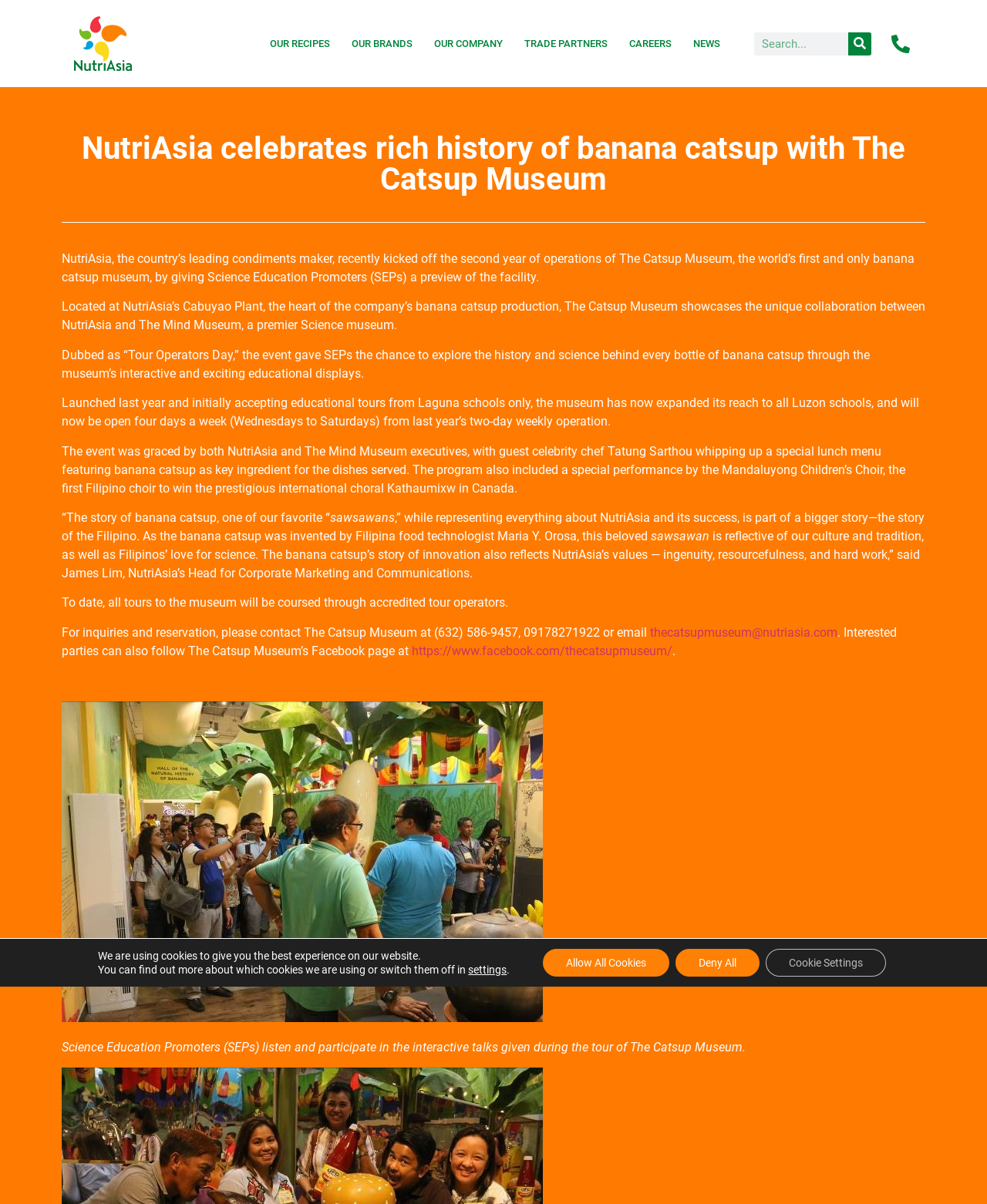Please locate the bounding box coordinates for the element that should be clicked to achieve the following instruction: "Contact The Catsup Museum". Ensure the coordinates are given as four float numbers between 0 and 1, i.e., [left, top, right, bottom].

[0.659, 0.519, 0.848, 0.531]